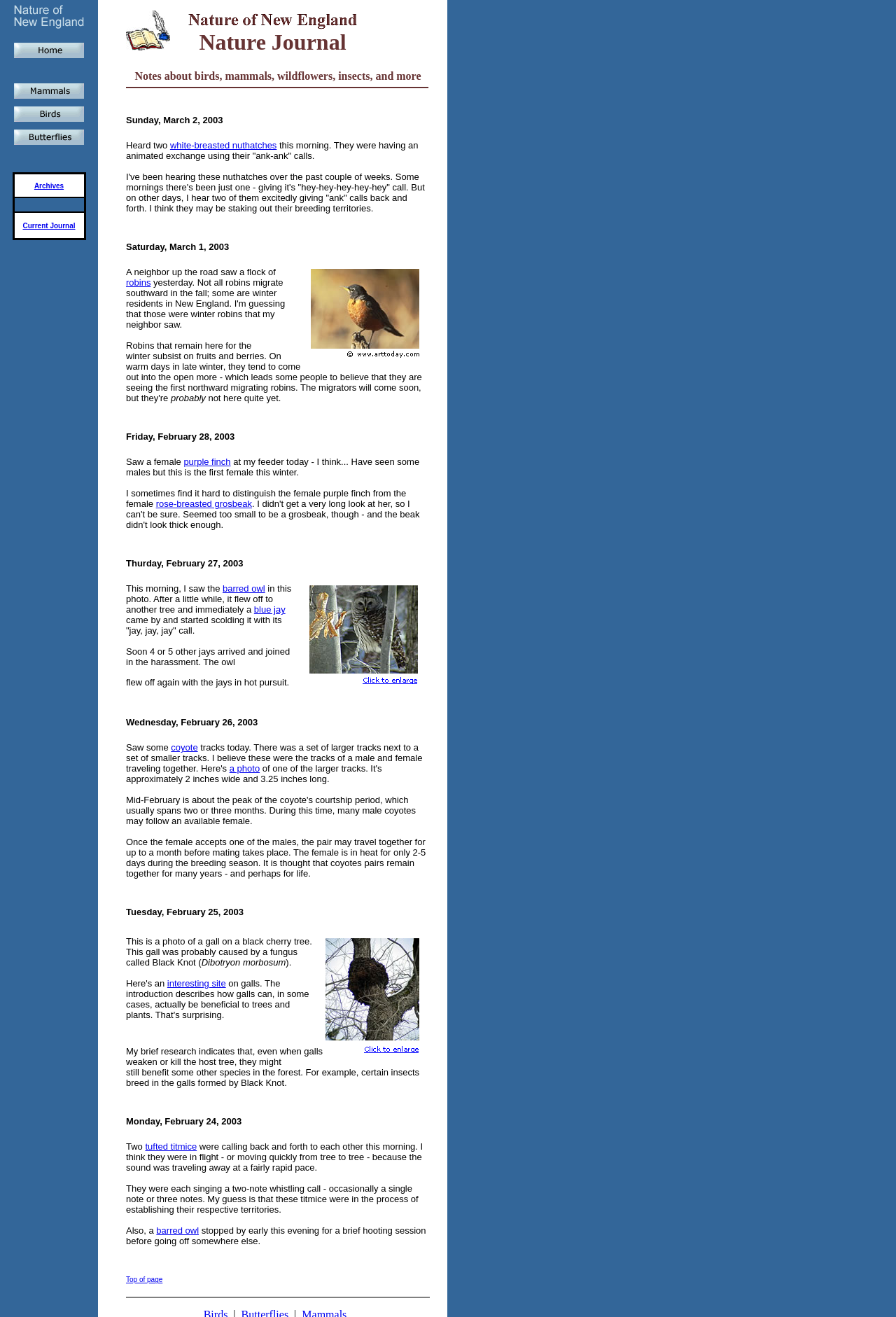Determine the bounding box coordinates for the area that needs to be clicked to fulfill this task: "Share this article". The coordinates must be given as four float numbers between 0 and 1, i.e., [left, top, right, bottom].

None